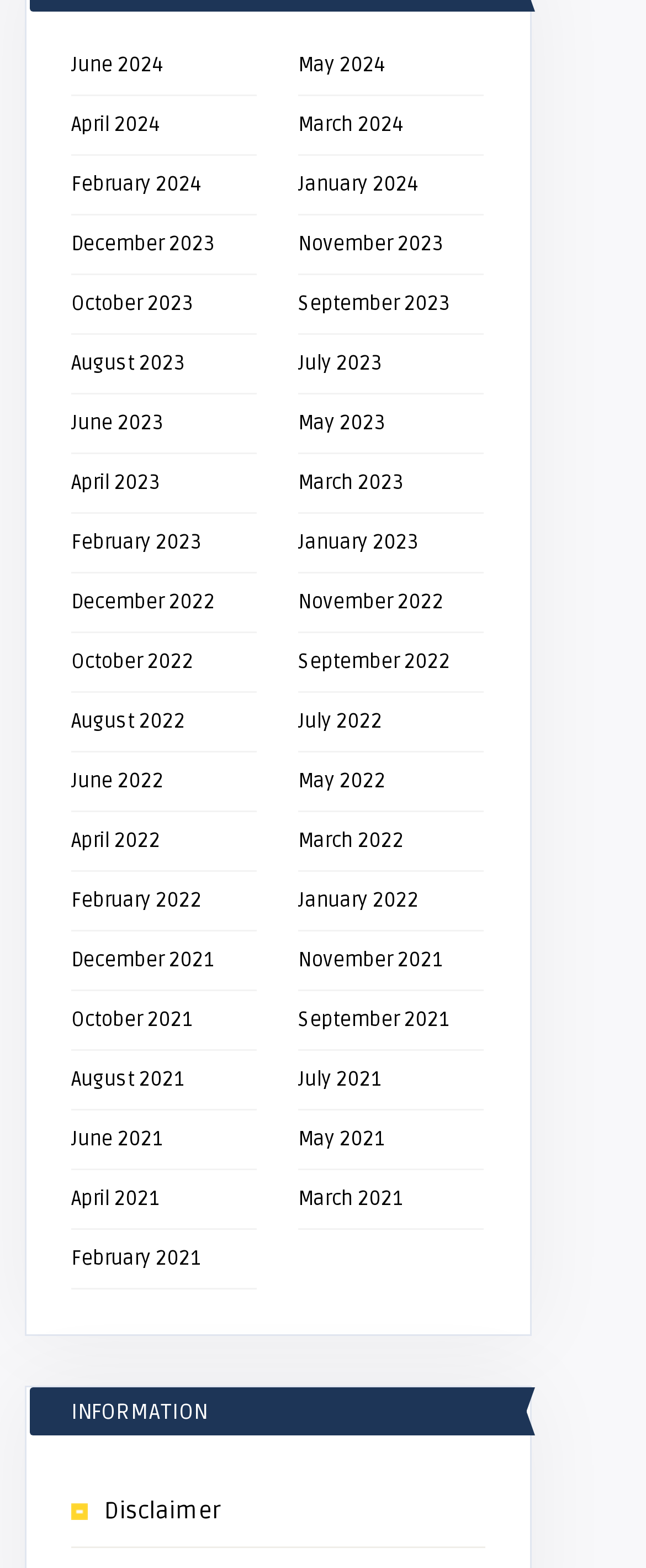What is the vertical position of the 'June 2024' link compared to the 'May 2024' link? Examine the screenshot and reply using just one word or a brief phrase.

Above